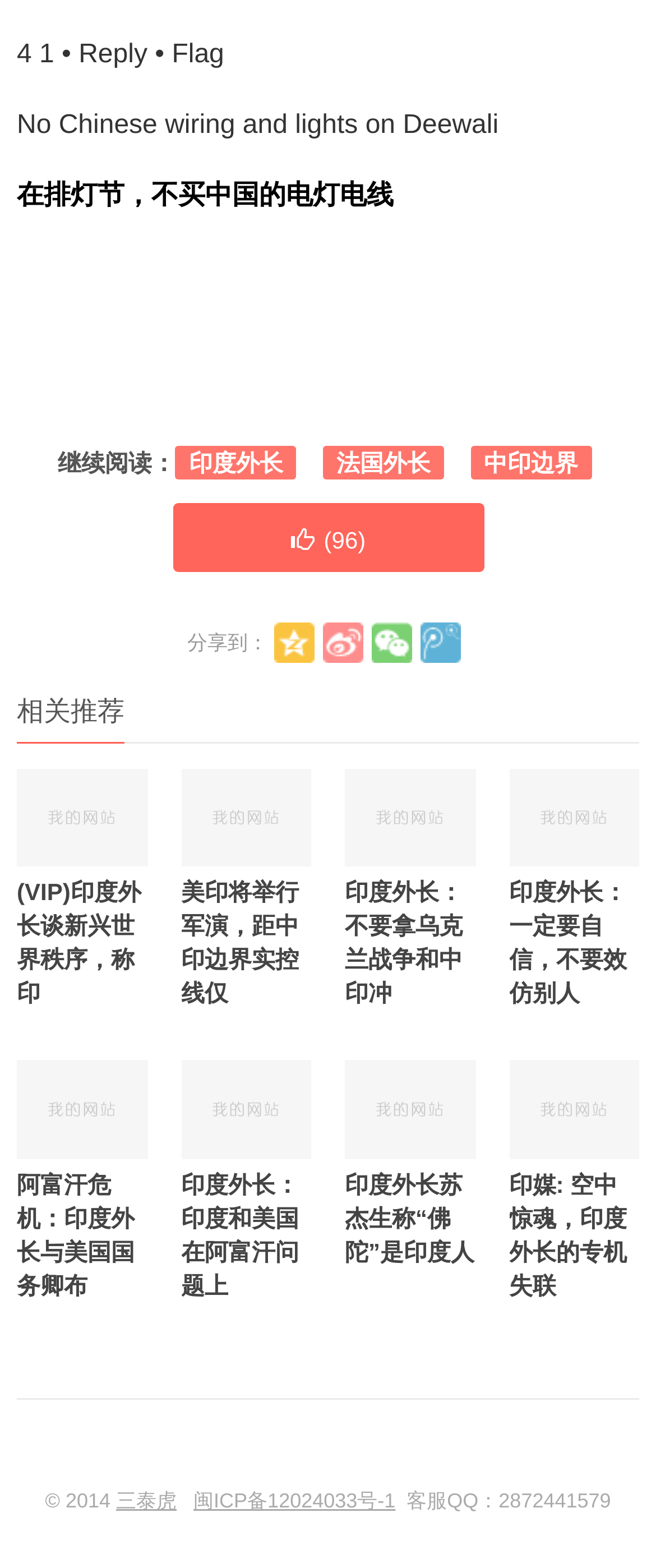Locate the bounding box coordinates of the region to be clicked to comply with the following instruction: "Click the link to read more about the India-China border". The coordinates must be four float numbers between 0 and 1, in the form [left, top, right, bottom].

[0.717, 0.285, 0.902, 0.306]